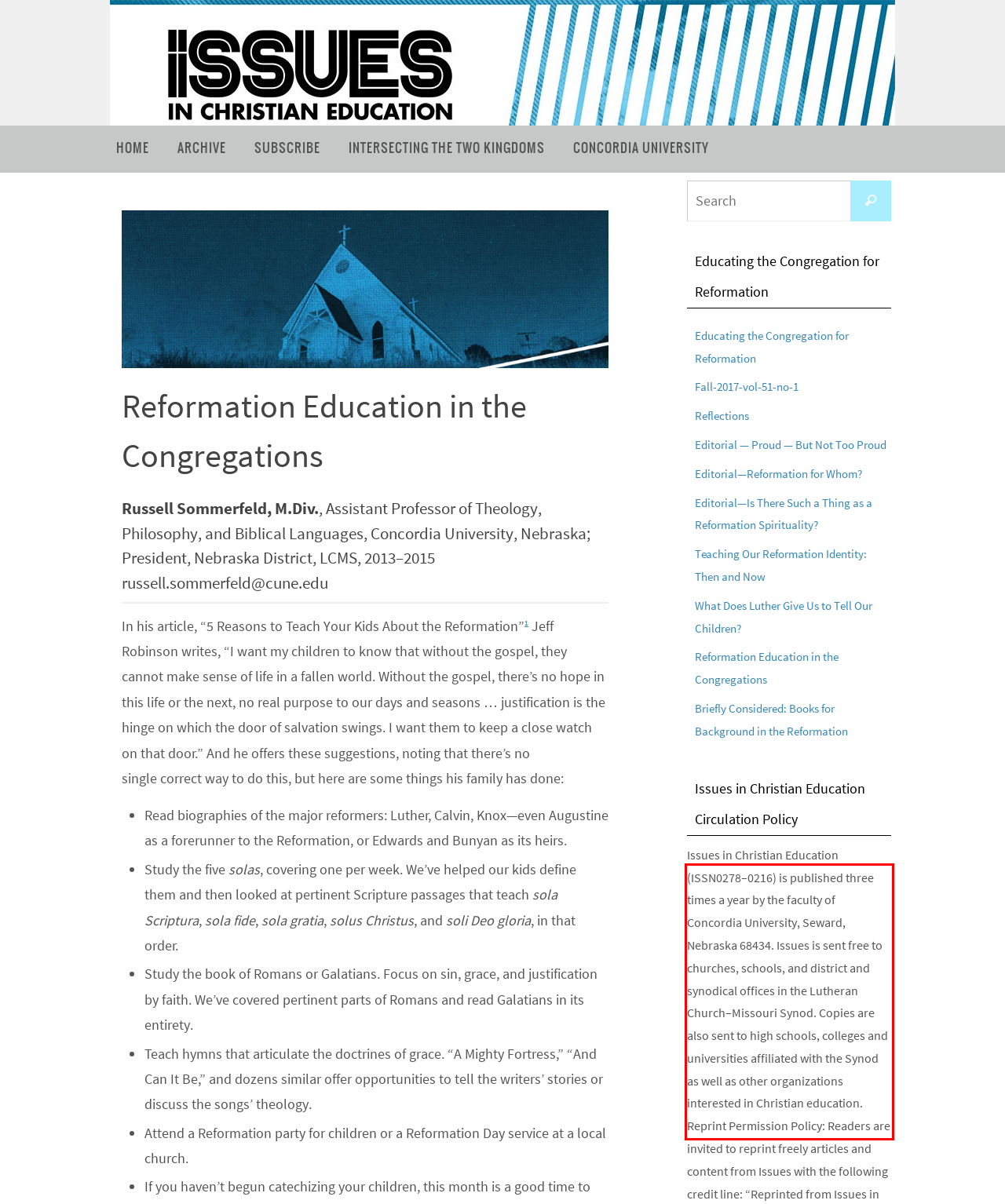You are provided with a screenshot of a webpage that includes a UI element enclosed in a red rectangle. Extract the text content inside this red rectangle.

Issues in Christian Education (ISSN0278–0216) is published three times a year by the faculty of Concordia University, Seward, Nebraska 68434. Issues is sent free to churches, schools, and district and synodical offices in the Lutheran Church–Missouri Synod. Copies are also sent to high schools, colleges and universities affiliated with the Synod as well as other organizations interested in Christian education.